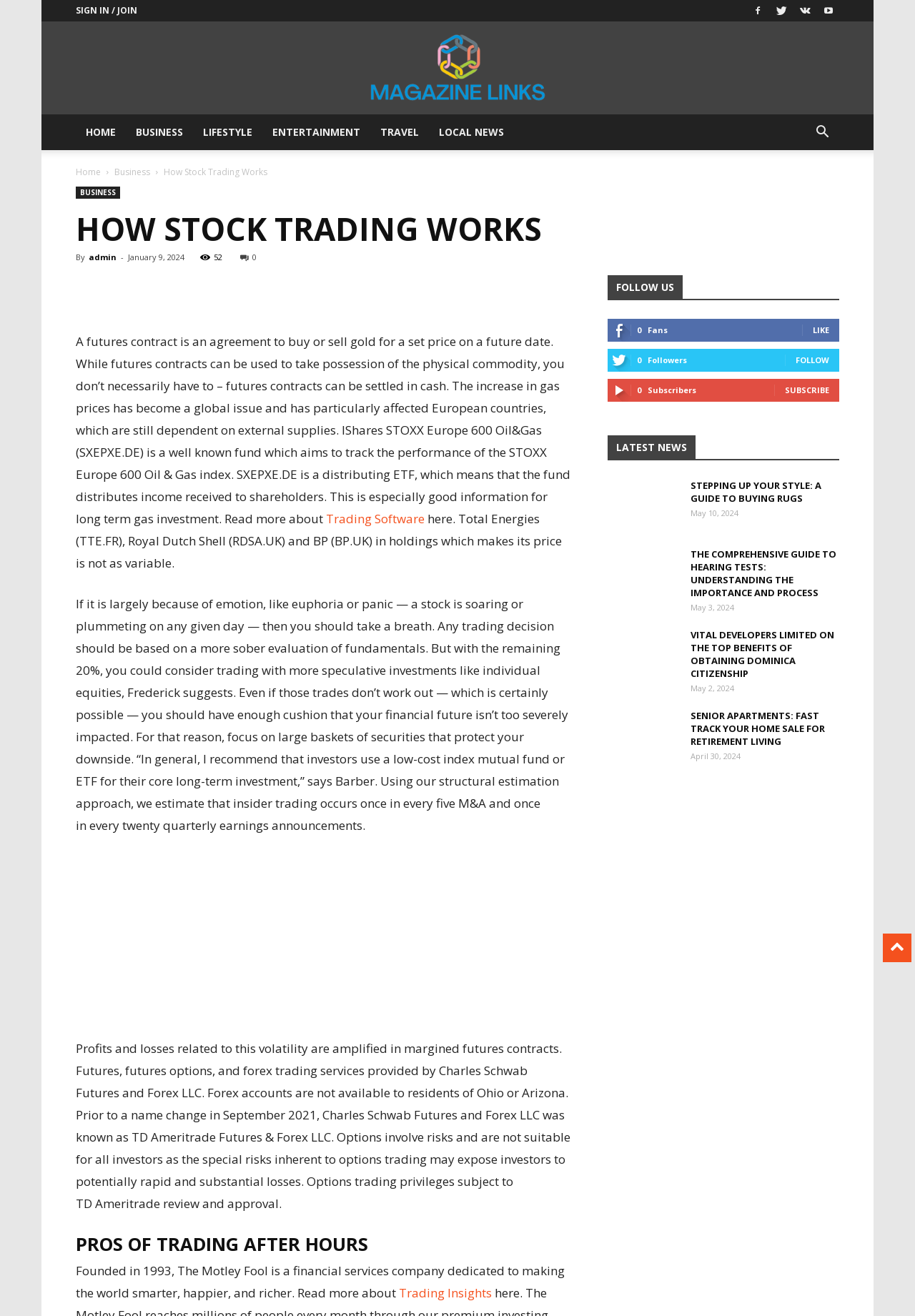Please find the bounding box coordinates (top-left x, top-left y, bottom-right x, bottom-right y) in the screenshot for the UI element described as follows: Facebook

[0.083, 0.209, 0.114, 0.231]